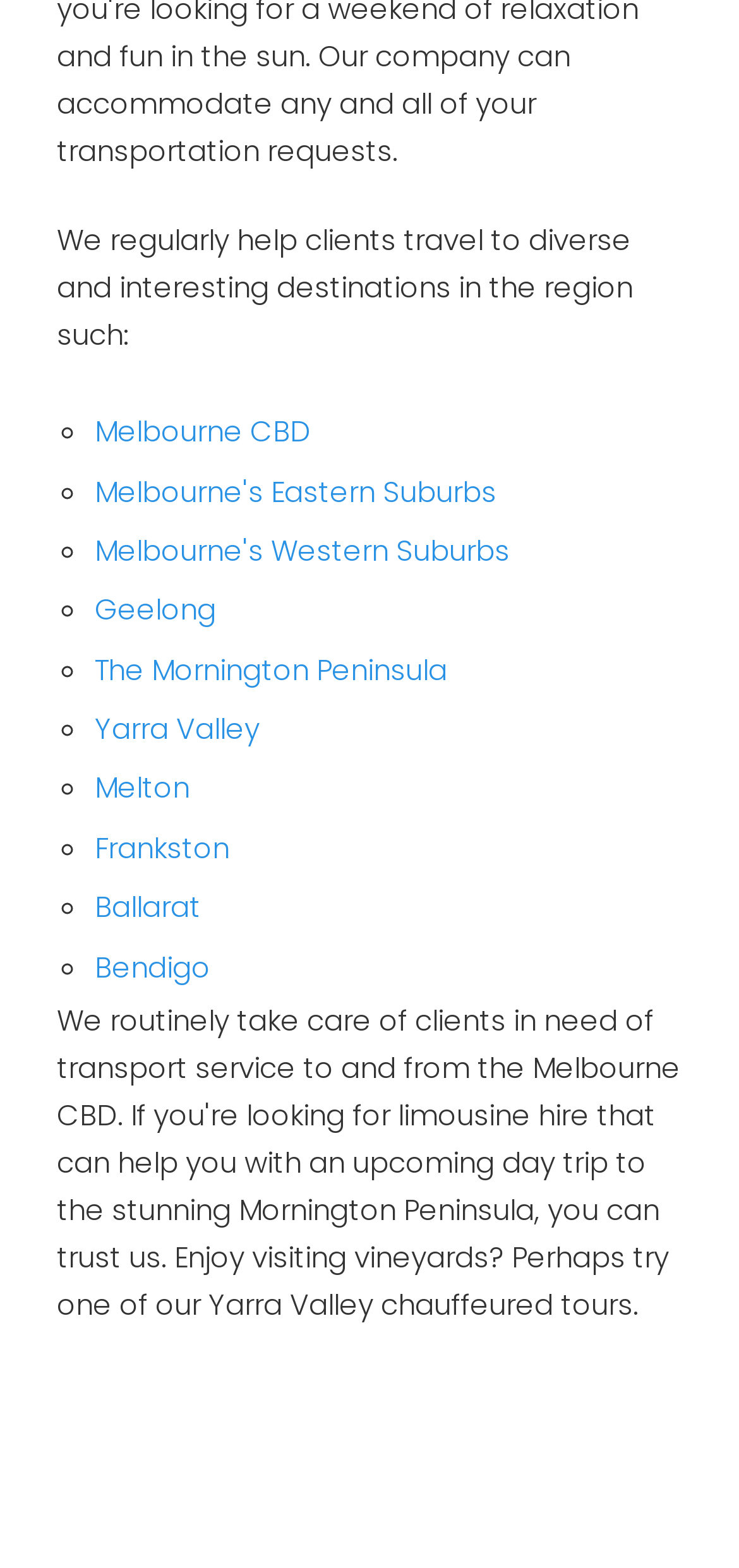Given the description "Bendigo", determine the bounding box of the corresponding UI element.

[0.128, 0.604, 0.285, 0.629]